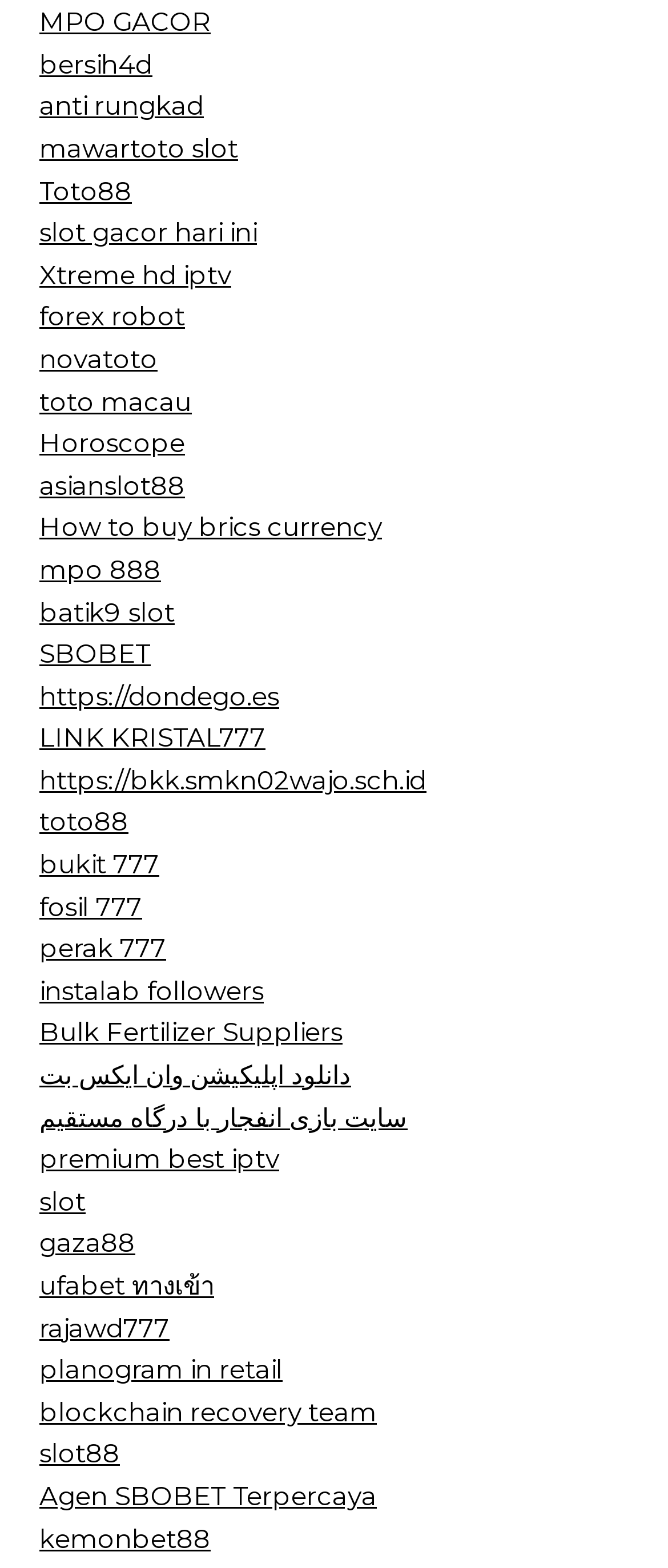How many links have the word 'toto' in their text?
Using the image, respond with a single word or phrase.

4